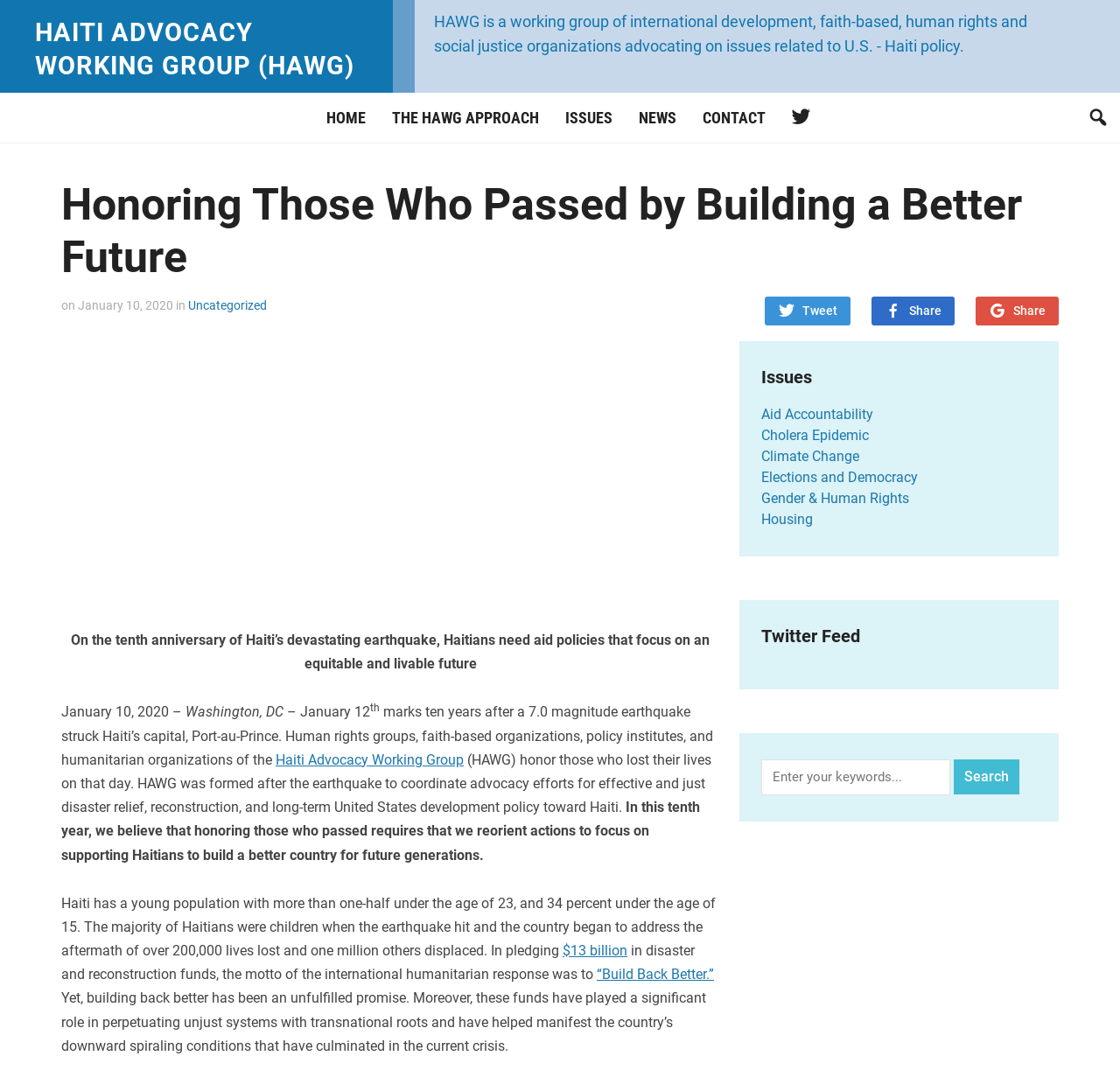Based on the element description: "name="s" placeholder="Enter your keywords..."", identify the bounding box coordinates for this UI element. The coordinates must be four float numbers between 0 and 1, listed as [left, top, right, bottom].

[0.68, 0.701, 0.849, 0.733]